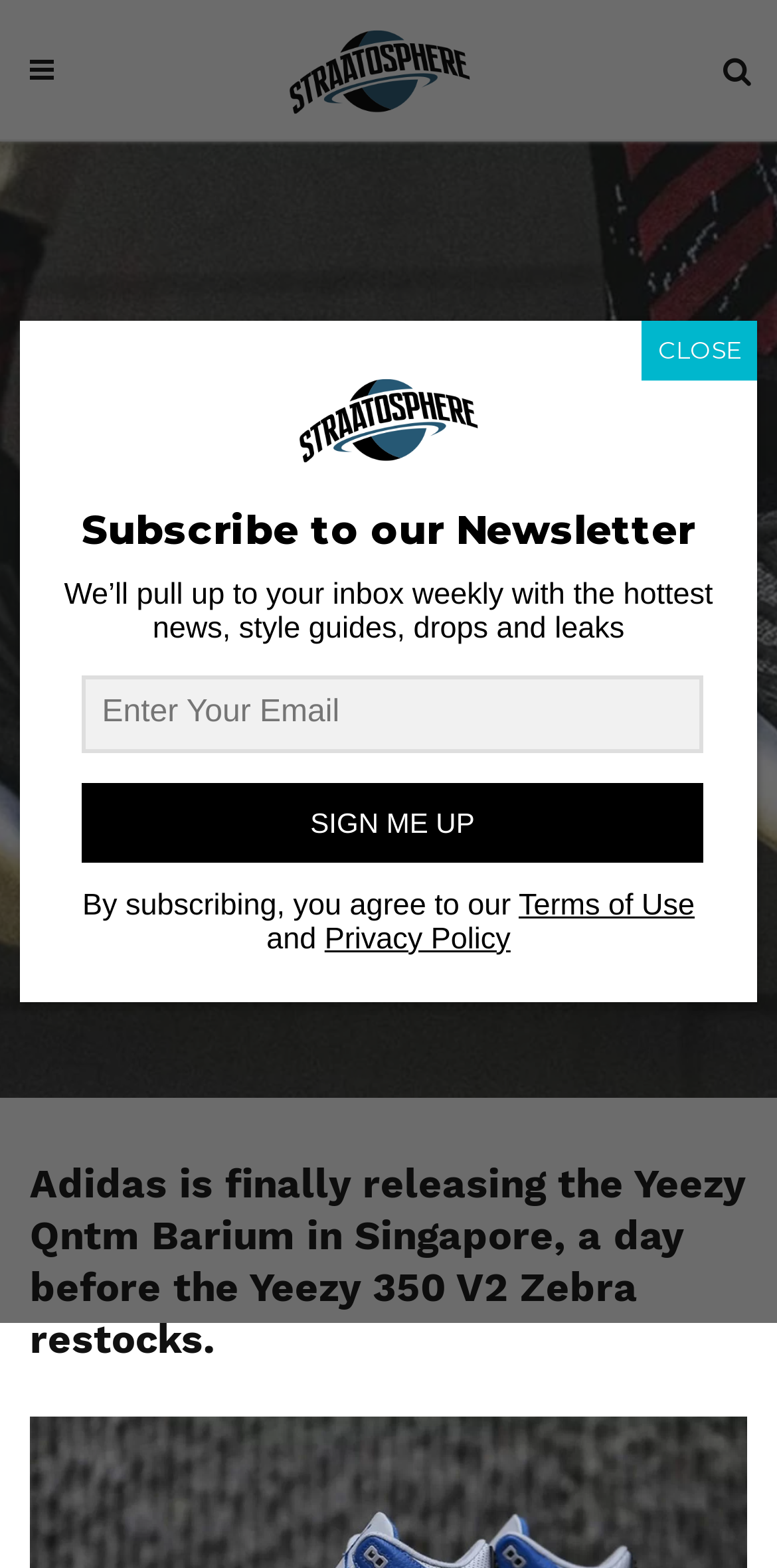Could you locate the bounding box coordinates for the section that should be clicked to accomplish this task: "Subscribe to the newsletter".

[0.104, 0.499, 0.906, 0.55]